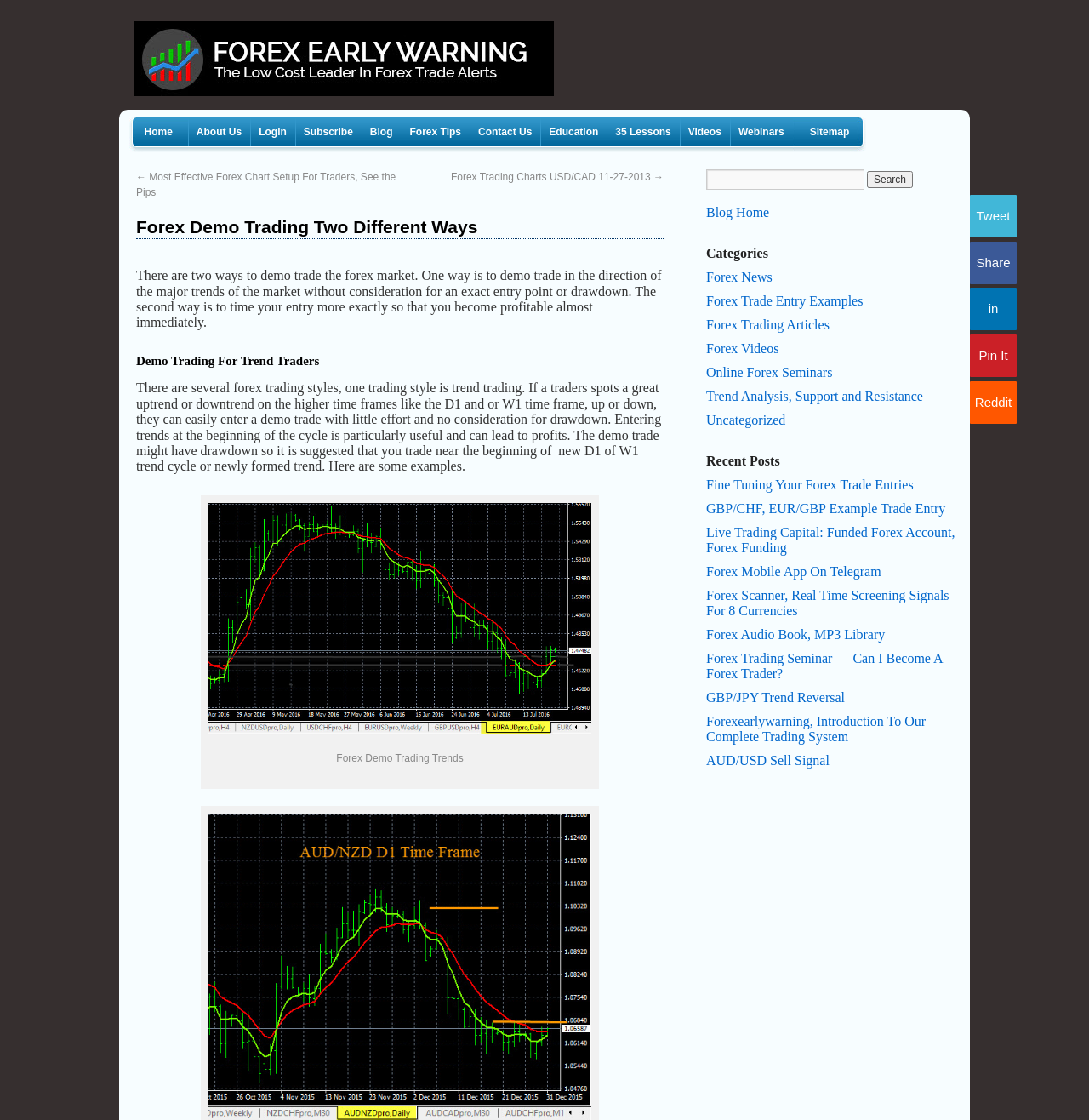Respond with a single word or phrase:
What is the link 'Forex Demo Trading Trends' for?

To demo trade trends